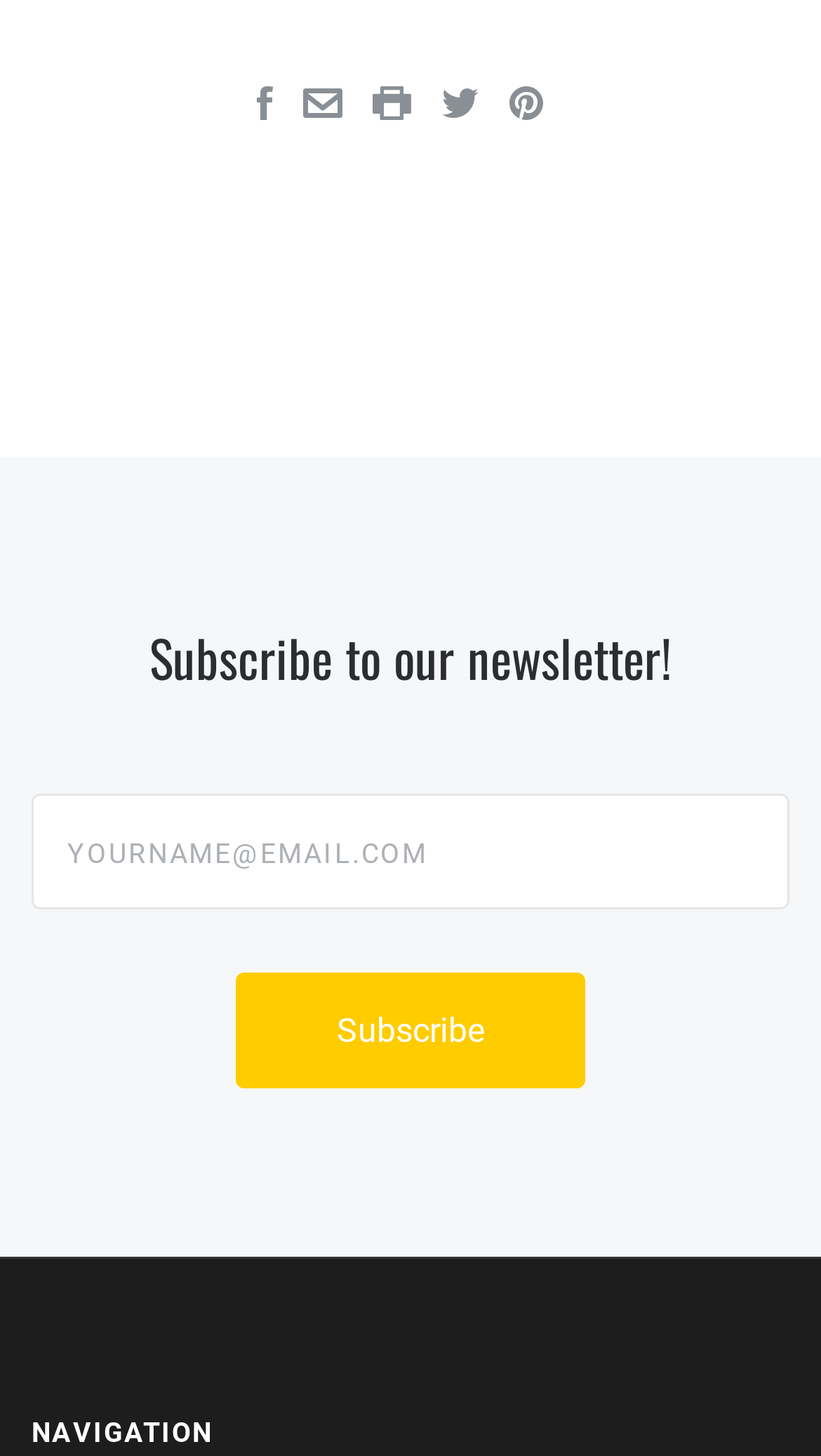Please find the bounding box coordinates of the element's region to be clicked to carry out this instruction: "Follow on Twitter".

[0.538, 0.06, 0.585, 0.086]